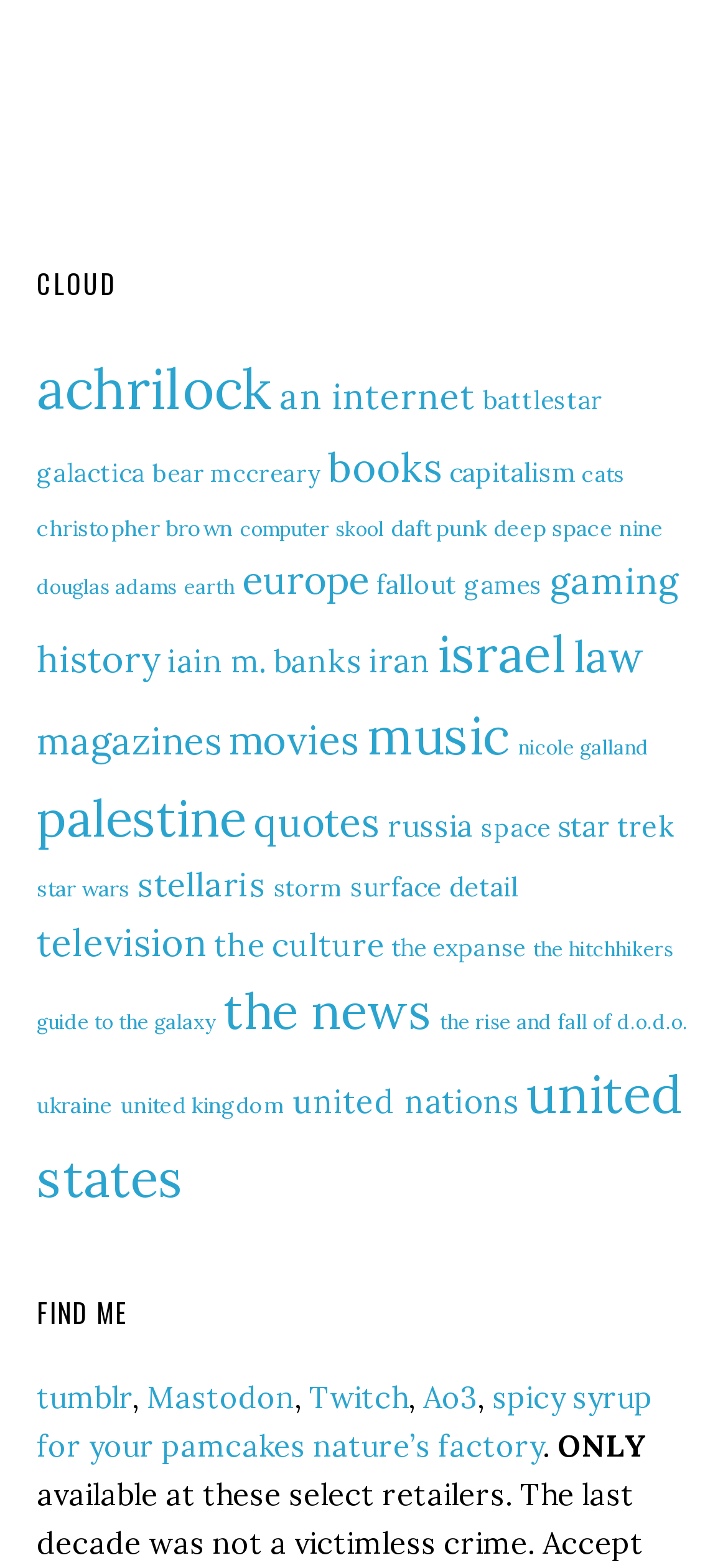Determine the coordinates of the bounding box for the clickable area needed to execute this instruction: "Find me on 'tumblr'".

[0.05, 0.879, 0.181, 0.903]